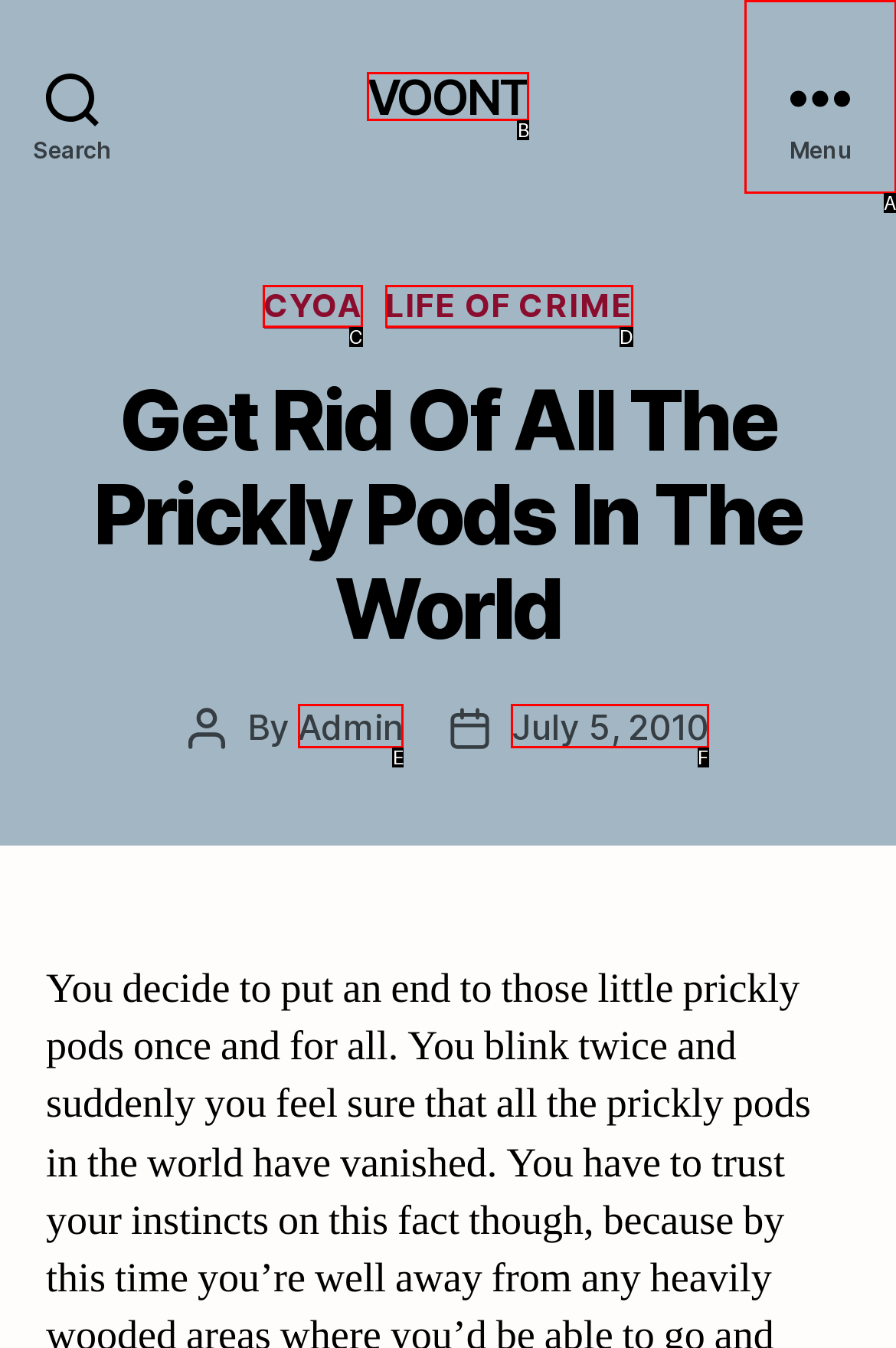Select the HTML element that matches the description: July 5, 2010
Respond with the letter of the correct choice from the given options directly.

F